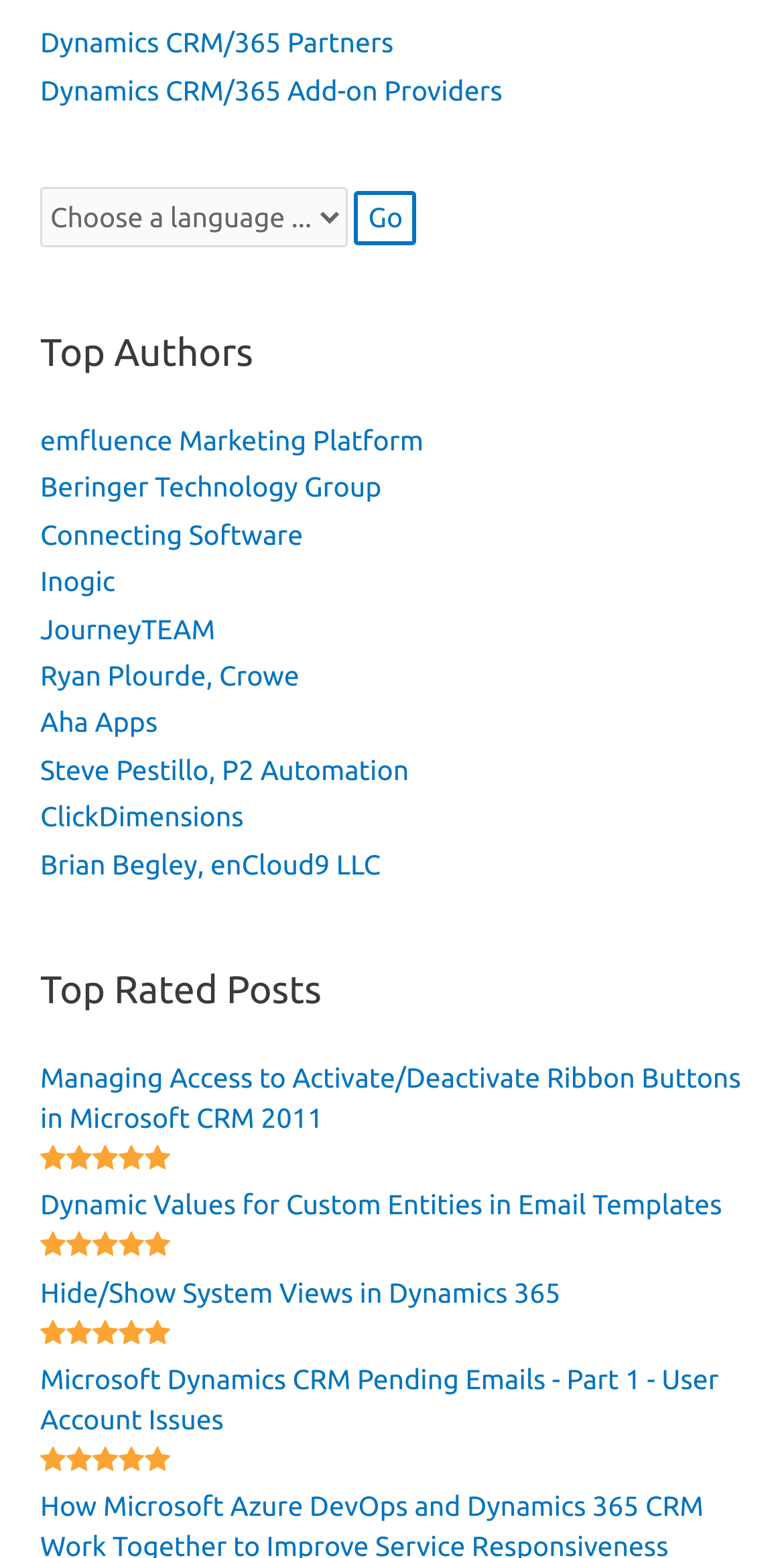Carefully observe the image and respond to the question with a detailed answer:
What is the title of the first top rated post?

I looked at the links under the 'Top Rated Posts' heading and found the first link, which has the title 'Managing Access to Activate/Deactivate Ribbon Buttons in Microsoft CRM 2011'.